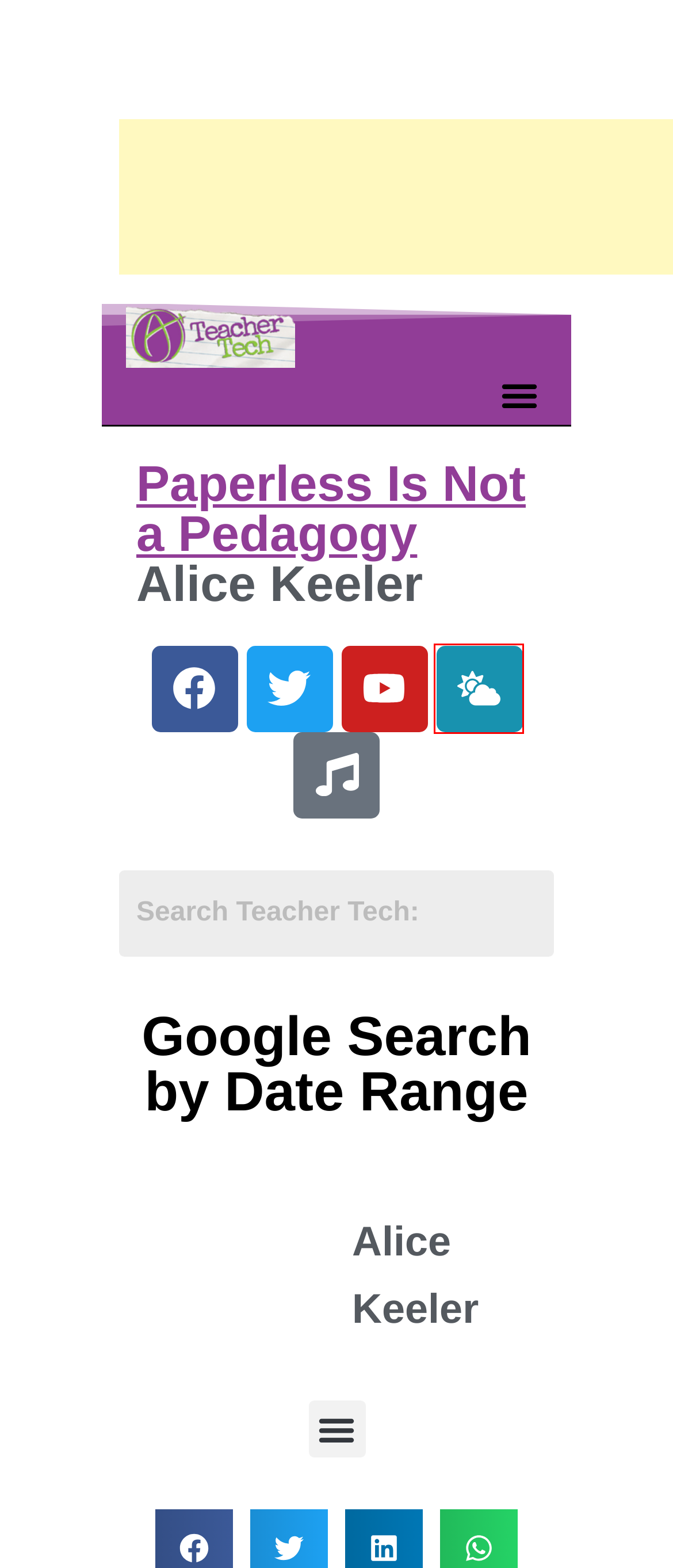Given a screenshot of a webpage with a red bounding box around a UI element, please identify the most appropriate webpage description that matches the new webpage after you click on the element. Here are the candidates:
A. @alicekeeler.com on Bluesky
B. 5 Reasons FigJam is Your New Jam - Teacher Tech with Alice Keeler
C. Beyond Substitution: Elevating Learning with Book Creator - Teacher Tech with Alice Keeler
D. All Posts - Teacher Tech with Alice Keeler
E. Privacy Policy – Akismet
F. Teacher Tech Tips & Resources - Alice Keeler's EdTech Blog
G. Using Redstone in Minecraft Education Edition: A Beginner's Guide - Teacher Tech with Alice Keeler
H. BirdSend Web Form • BirdSend

A